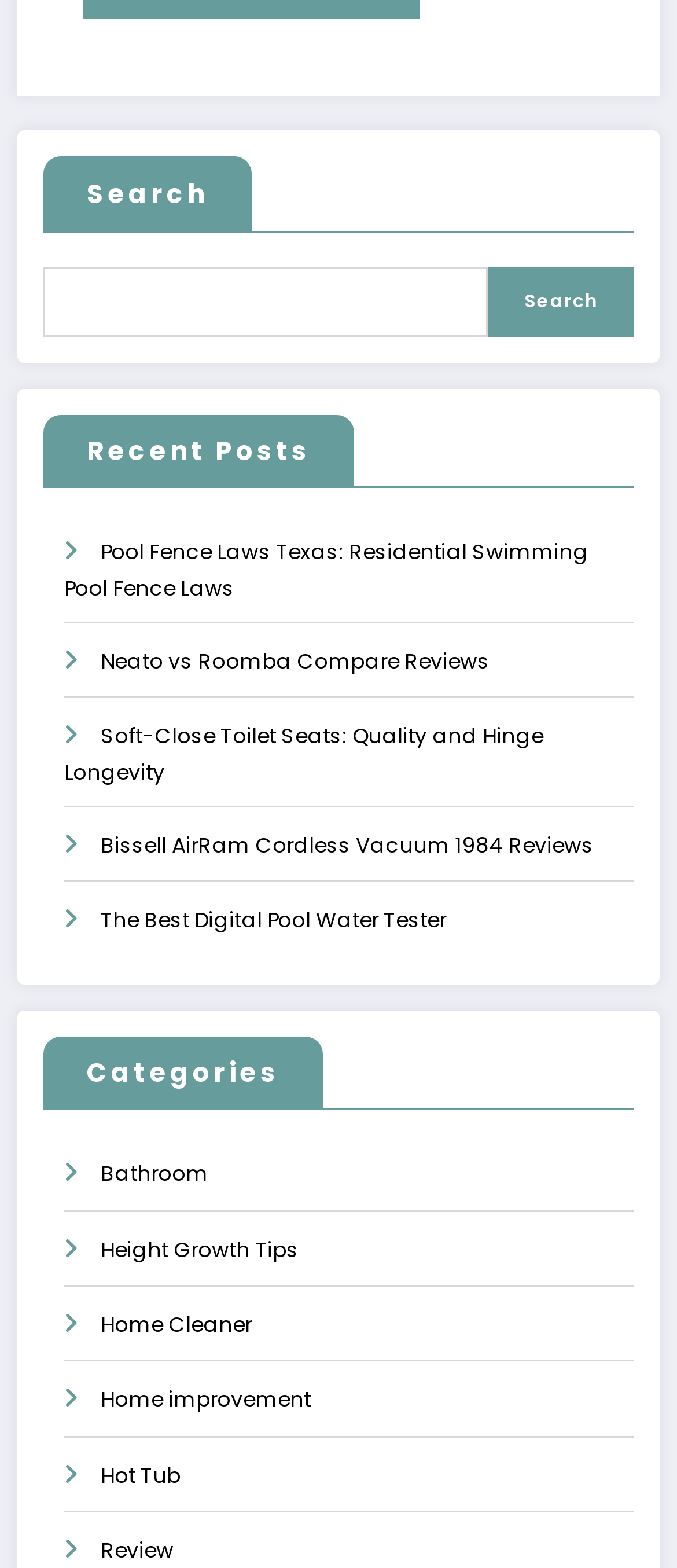Determine the bounding box coordinates of the element that should be clicked to execute the following command: "Search for something".

[0.064, 0.171, 0.721, 0.215]